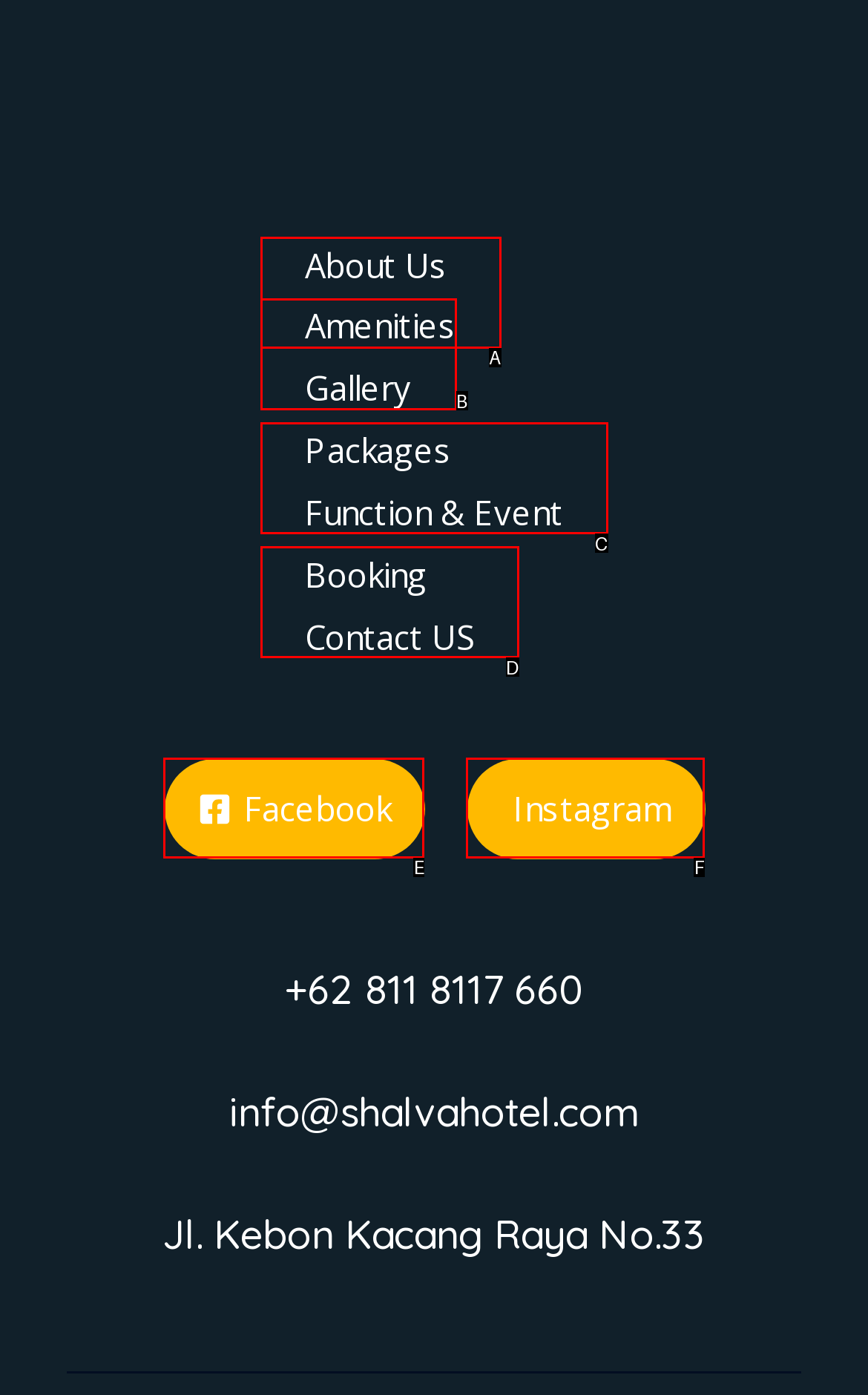Determine which UI element matches this description: Function & Event
Reply with the appropriate option's letter.

C